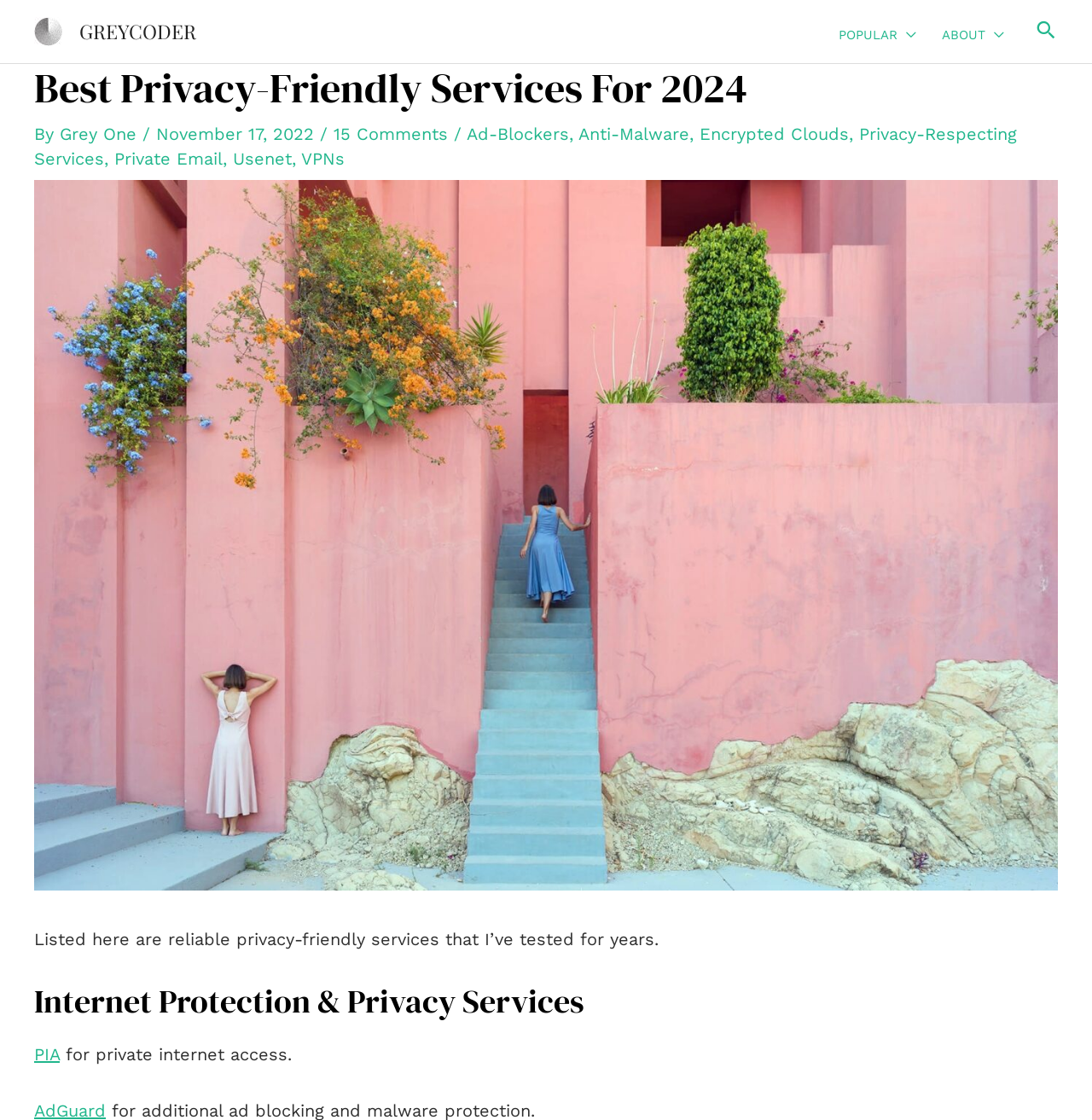Please specify the coordinates of the bounding box for the element that should be clicked to carry out this instruction: "go to GreyCoder homepage". The coordinates must be four float numbers between 0 and 1, formatted as [left, top, right, bottom].

[0.031, 0.018, 0.057, 0.036]